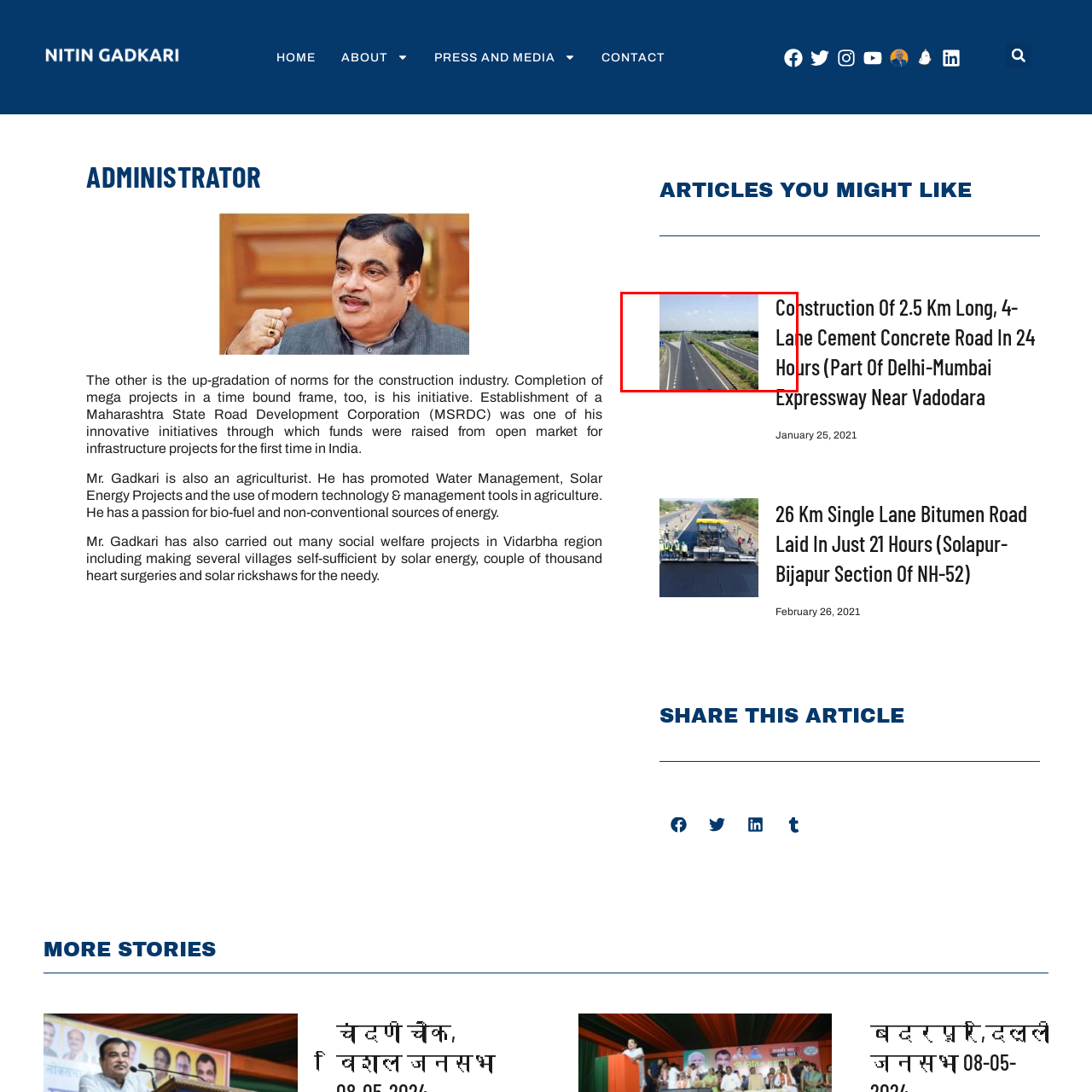Concentrate on the image inside the red border and answer the question in one word or phrase: 
Where is the Delhi-Mumbai Expressway project located?

Near Vadodara